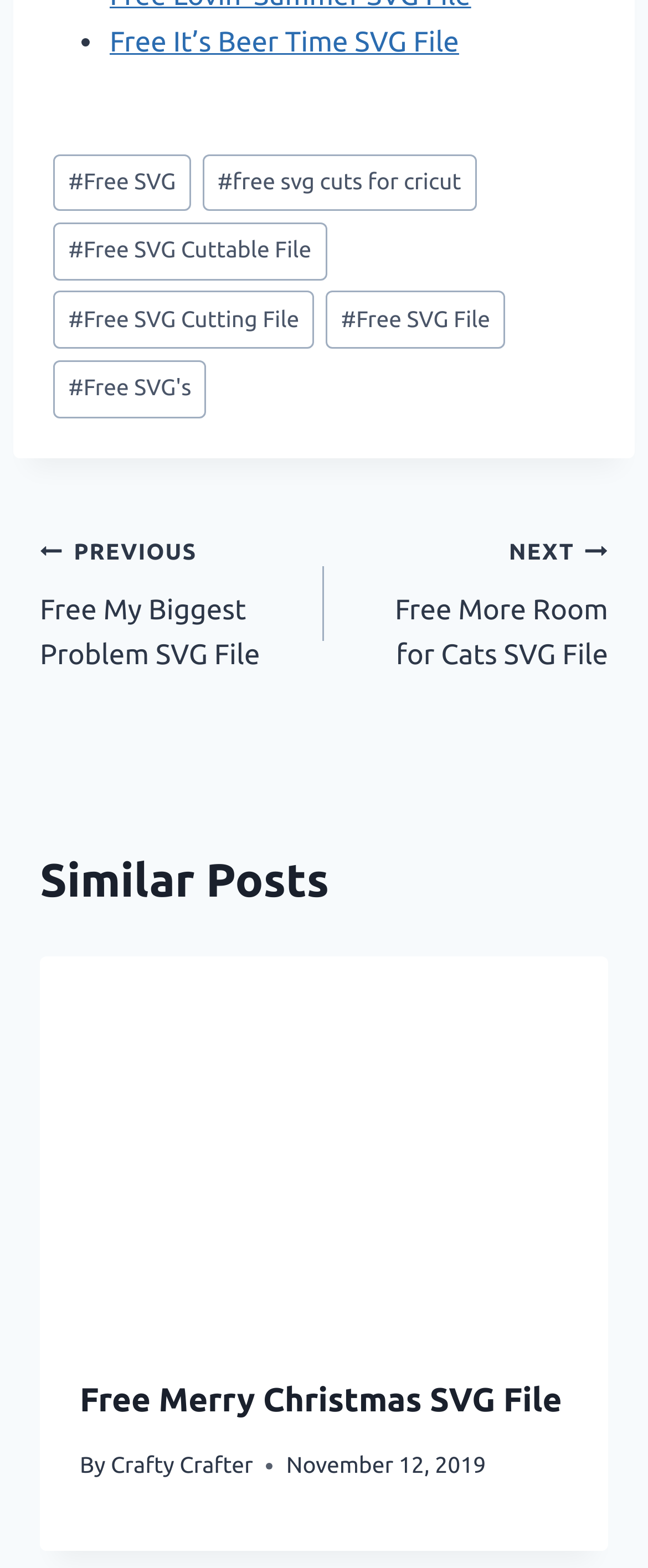Please determine the bounding box coordinates of the clickable area required to carry out the following instruction: "Check the post by 'Crafty Crafter'". The coordinates must be four float numbers between 0 and 1, represented as [left, top, right, bottom].

[0.171, 0.925, 0.39, 0.942]